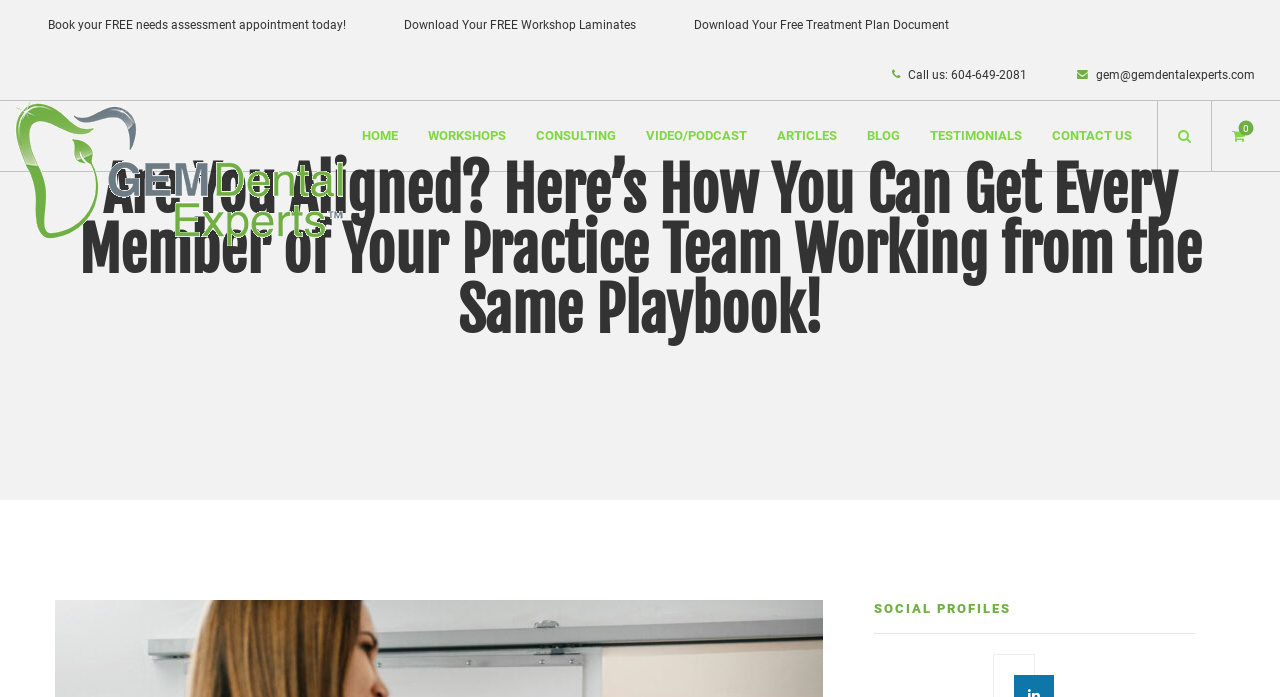Locate the bounding box coordinates of the clickable area to execute the instruction: "Download free workshop laminates". Provide the coordinates as four float numbers between 0 and 1, represented as [left, top, right, bottom].

[0.309, 0.026, 0.497, 0.046]